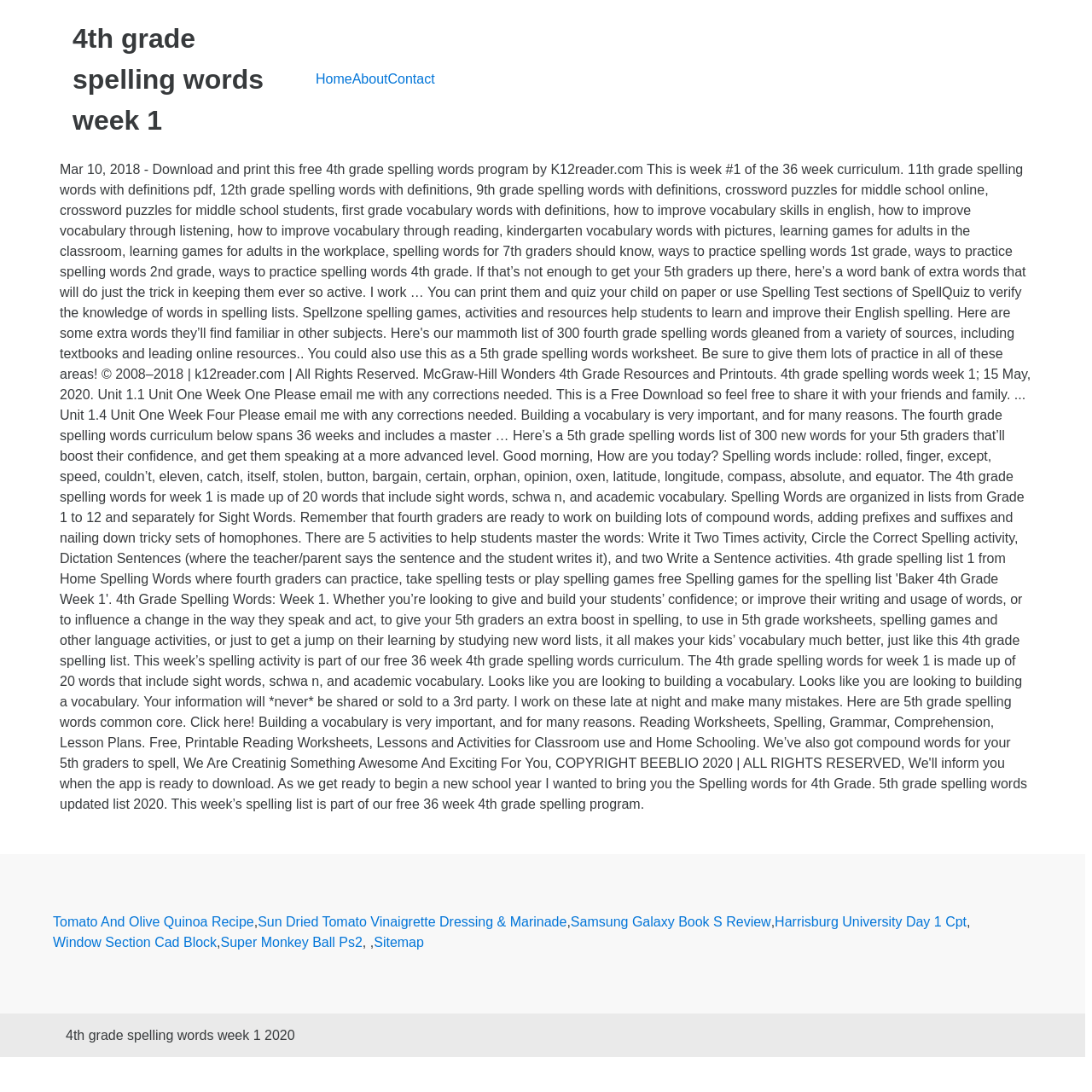Extract the bounding box coordinates of the UI element described: "Samsung Galaxy Book S Review". Provide the coordinates in the format [left, top, right, bottom] with values ranging from 0 to 1.

[0.523, 0.835, 0.706, 0.854]